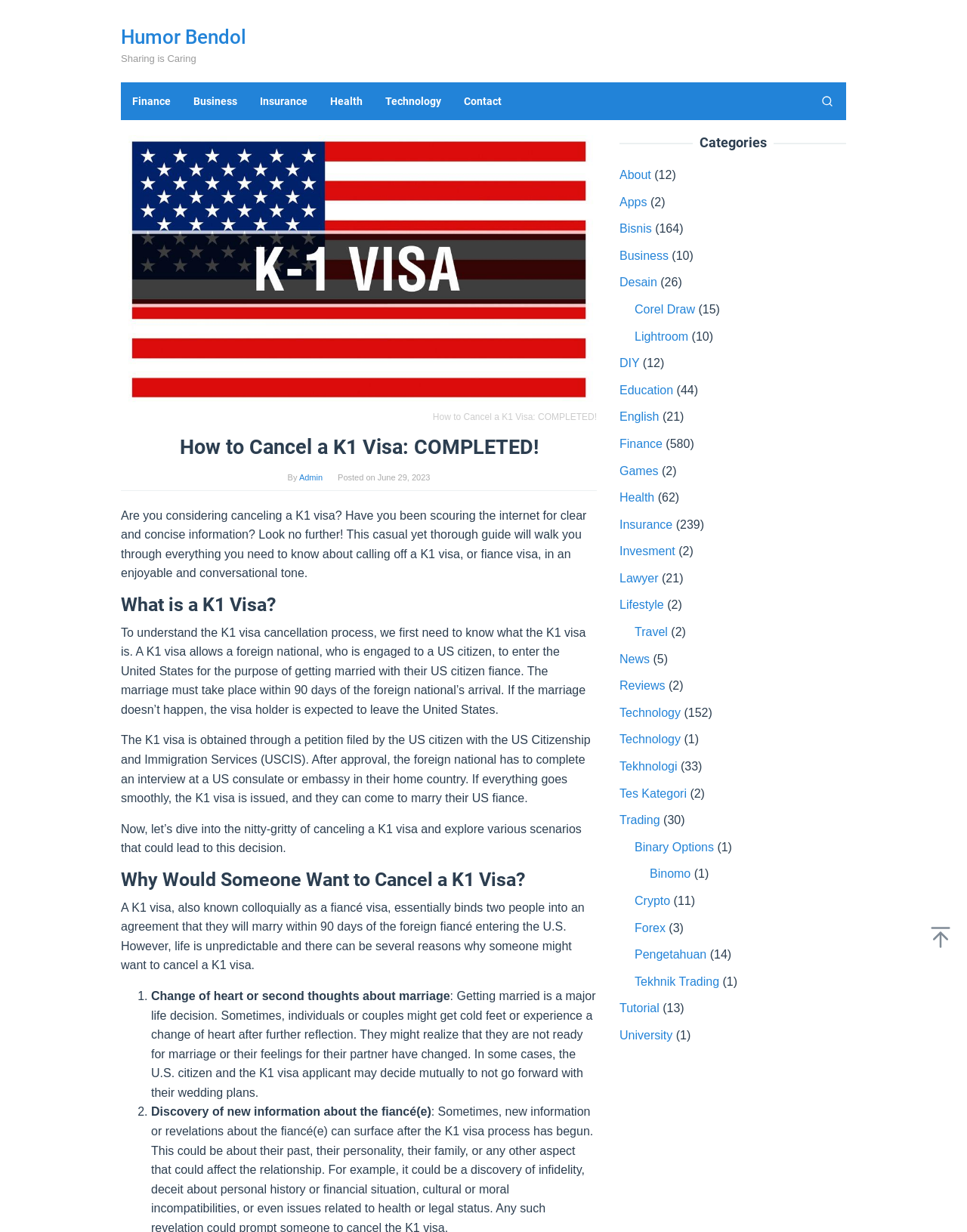What is the purpose of a K1 visa?
Based on the image, answer the question in a detailed manner.

According to the webpage, a K1 visa allows a foreign national, who is engaged to a US citizen, to enter the United States for the purpose of getting married with their US citizen fiance.